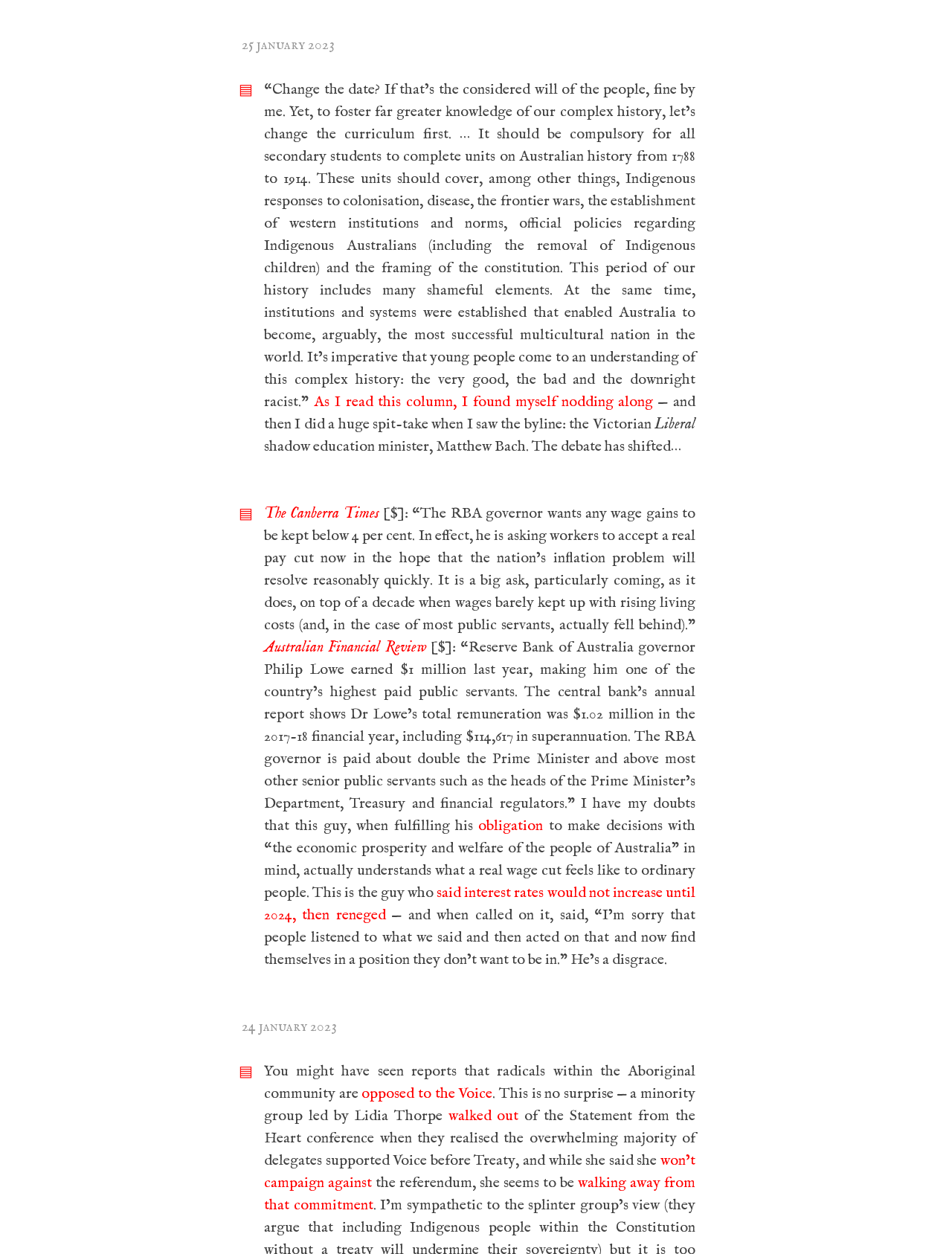Please give a one-word or short phrase response to the following question: 
How many articles are on this webpage?

2